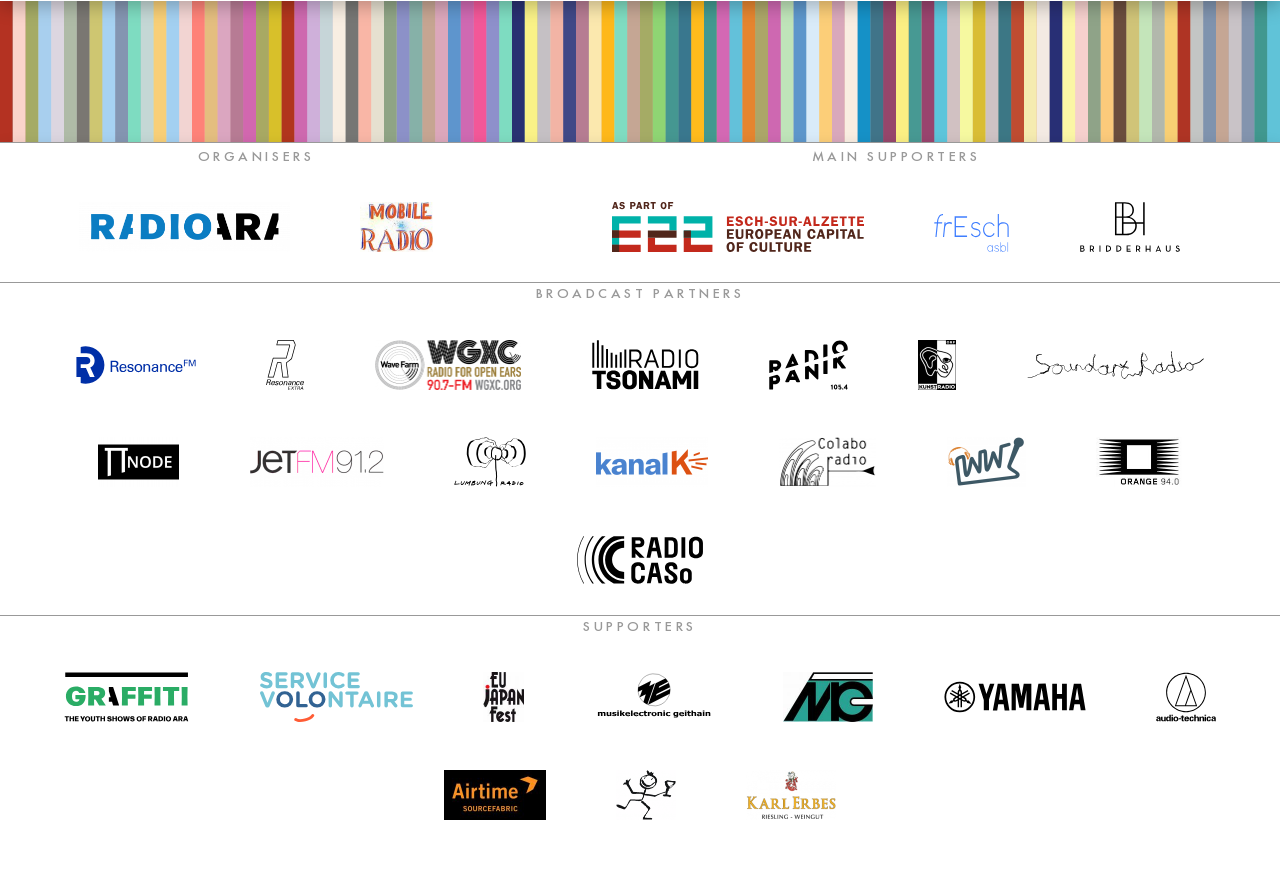Find the bounding box coordinates for the element that must be clicked to complete the instruction: "Learn more about Resonance FM". The coordinates should be four float numbers between 0 and 1, indicated as [left, top, right, bottom].

[0.059, 0.384, 0.153, 0.474]